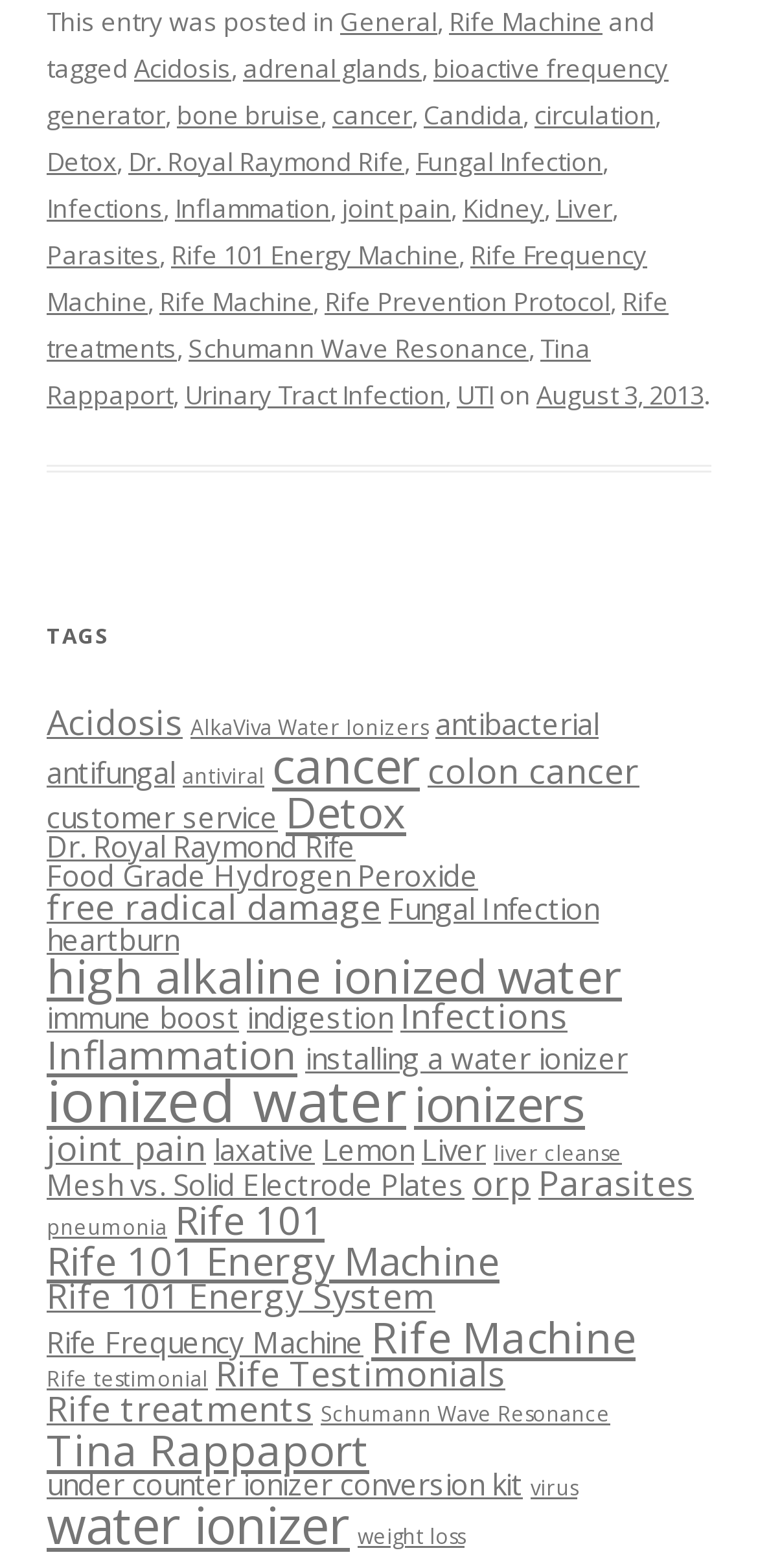From the webpage screenshot, predict the bounding box coordinates (top-left x, top-left y, bottom-right x, bottom-right y) for the UI element described here: Infections

[0.528, 0.633, 0.749, 0.663]